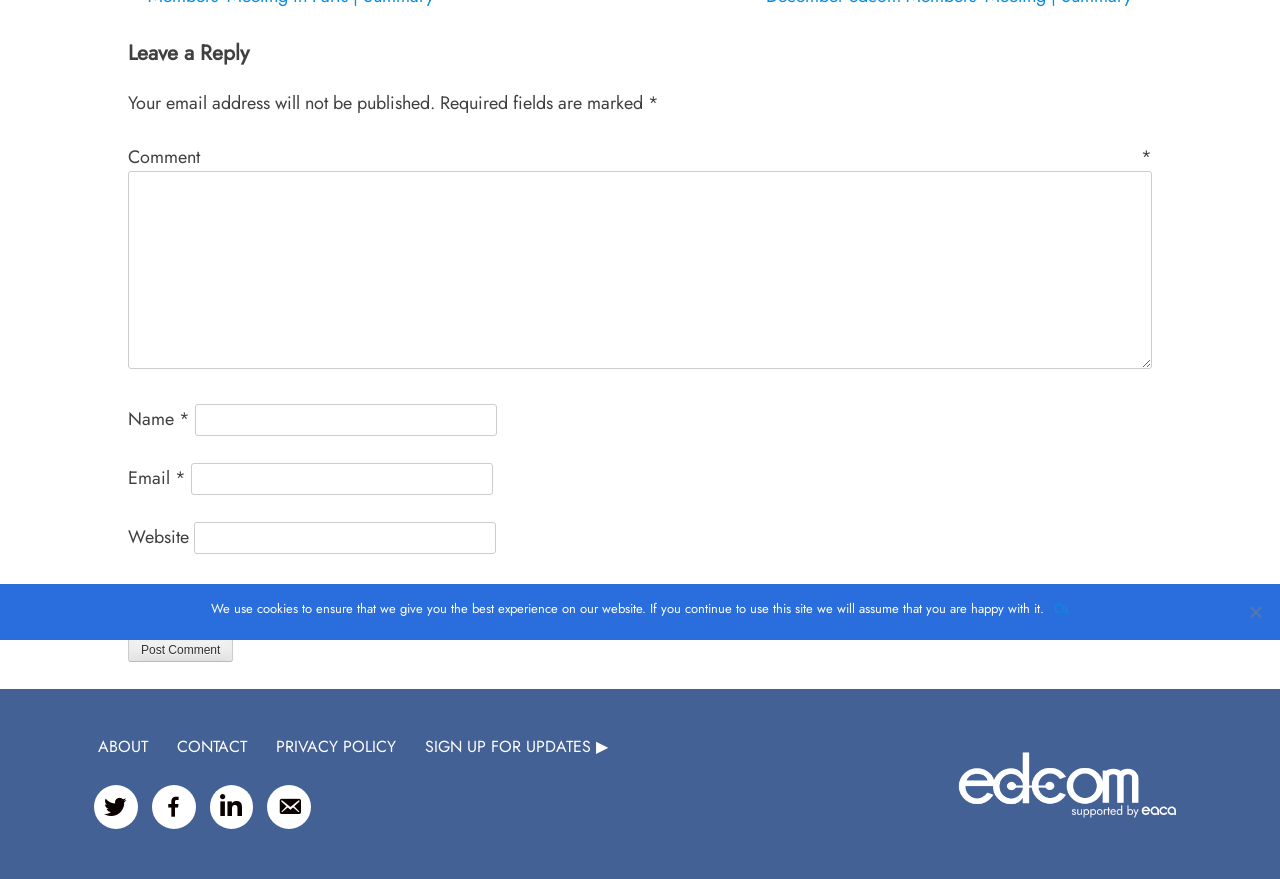Given the element description "name="submit" value="Post Comment"" in the screenshot, predict the bounding box coordinates of that UI element.

[0.1, 0.723, 0.182, 0.753]